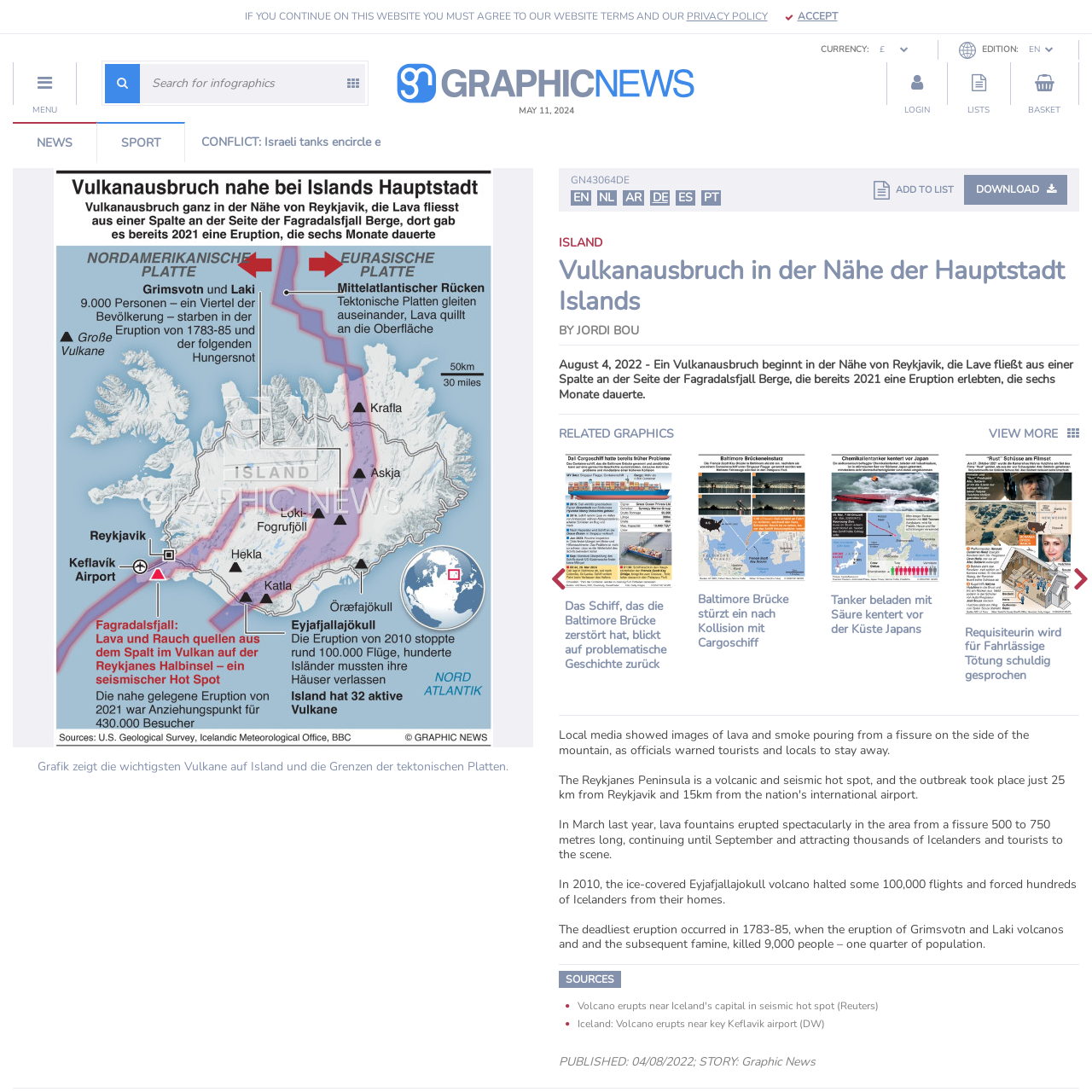What is the impact of Iceland's volcanic activity on air travel?
Please review the image inside the red bounding box and answer using a single word or phrase.

It affects air travel